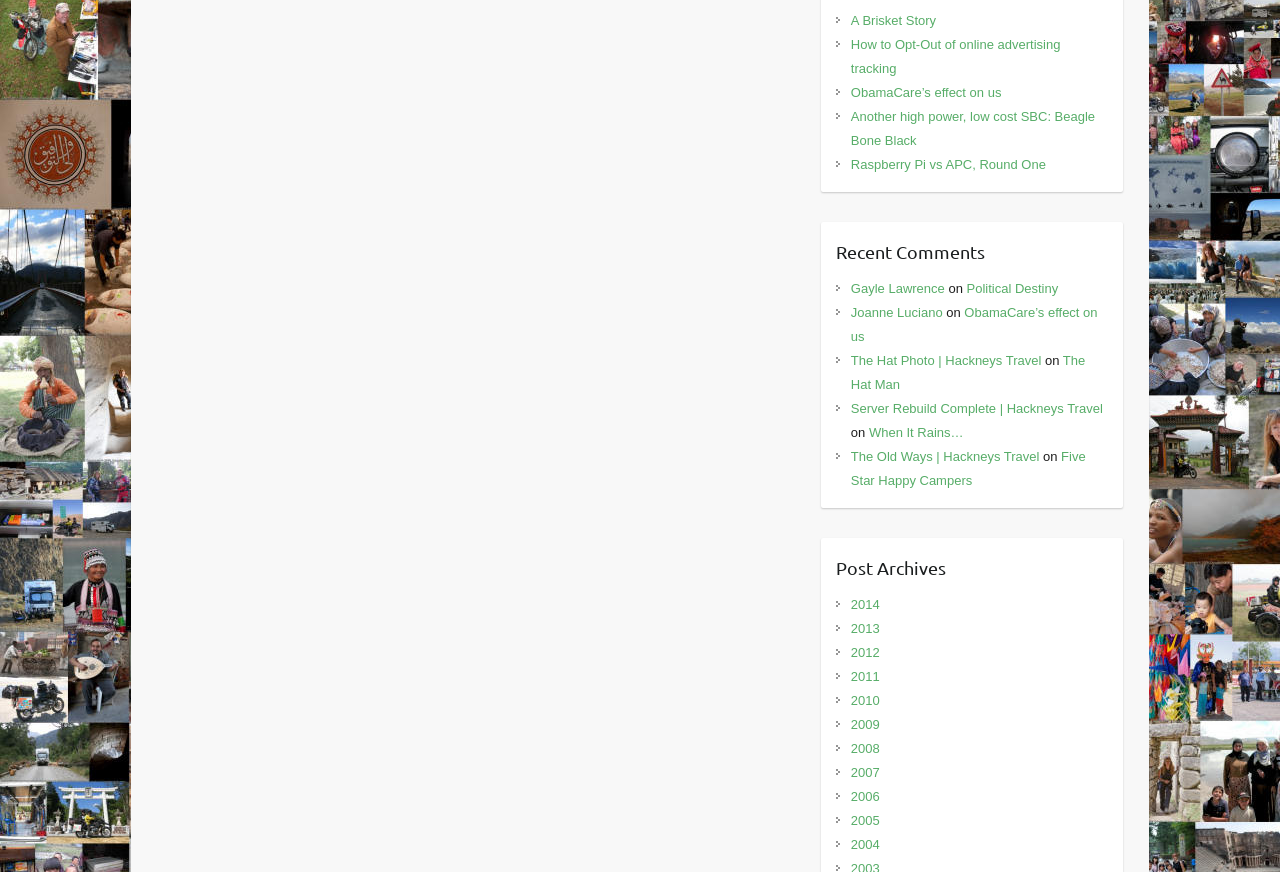Identify the bounding box coordinates of the element to click to follow this instruction: 'Explore Post Archives'. Ensure the coordinates are four float values between 0 and 1, provided as [left, top, right, bottom].

[0.653, 0.634, 0.866, 0.68]